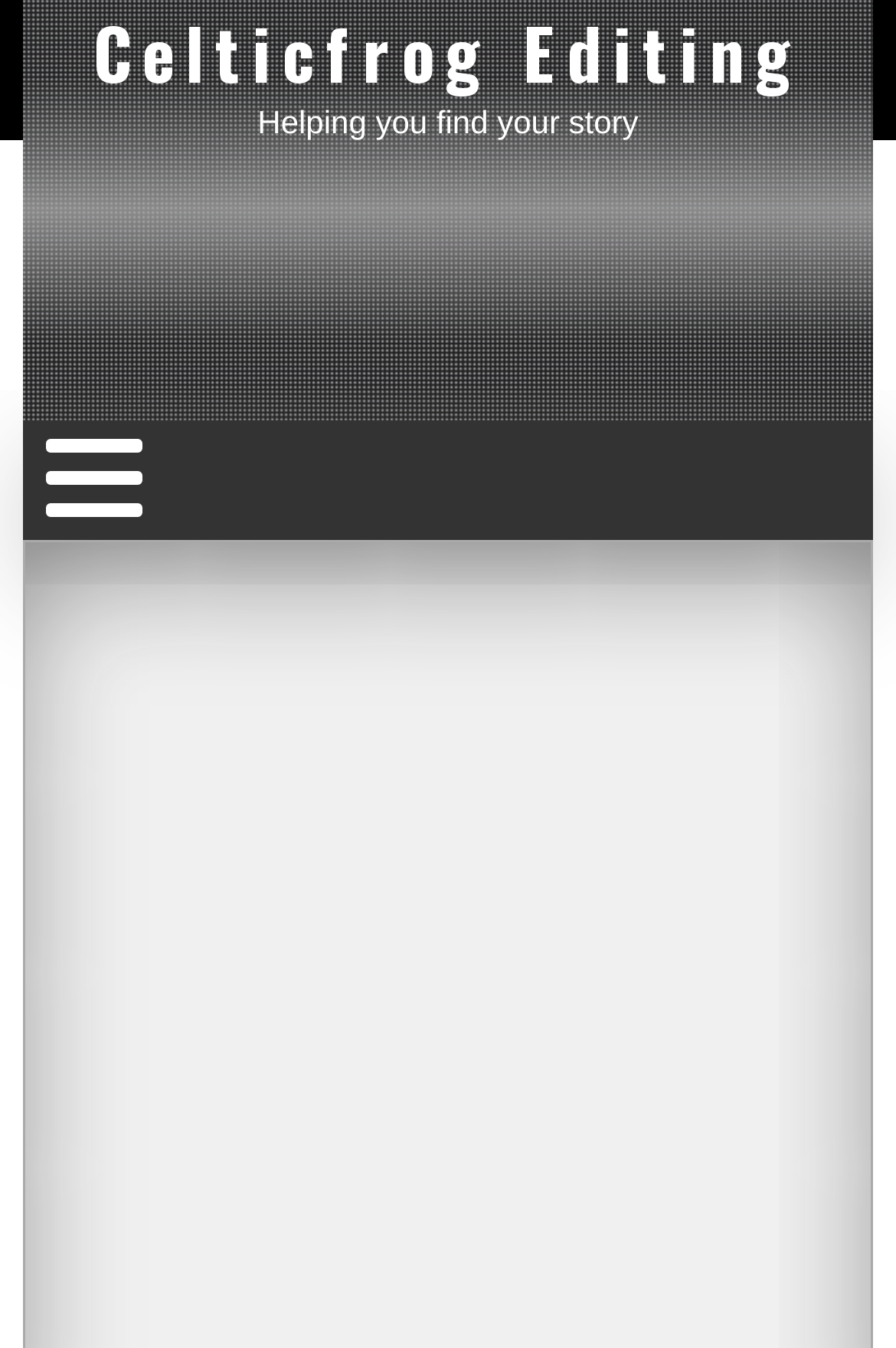Present a detailed account of what is displayed on the webpage.

The webpage is about Celticfrog Editing, a service that helps individuals find their story. At the top, there is a prominent heading with the company name, "Celticfrog Editing", which is also a clickable link. Below this heading, there is a brief tagline, "Helping you find your story".

On the left side, there is a navigation link with no text, which leads to a section about "How to Annoy your Critique Group: Using Third Person Omniscient". This section has a heading with the same title, and it appears to be a blog post or article. The article discusses the topic of head hopping in writing, where authors show the thoughts and feelings of more than one character in a scene. The text explains that this is not necessarily a bad thing, and that writers in critique groups often accuse authors of head hopping unnecessarily.

There is also a link within the article text to the term "head hopping", which suggests that it may be a key concept or service offered by Celticfrog Editing. Overall, the webpage appears to be a blog or resource page for writers, with a focus on editing and storytelling.